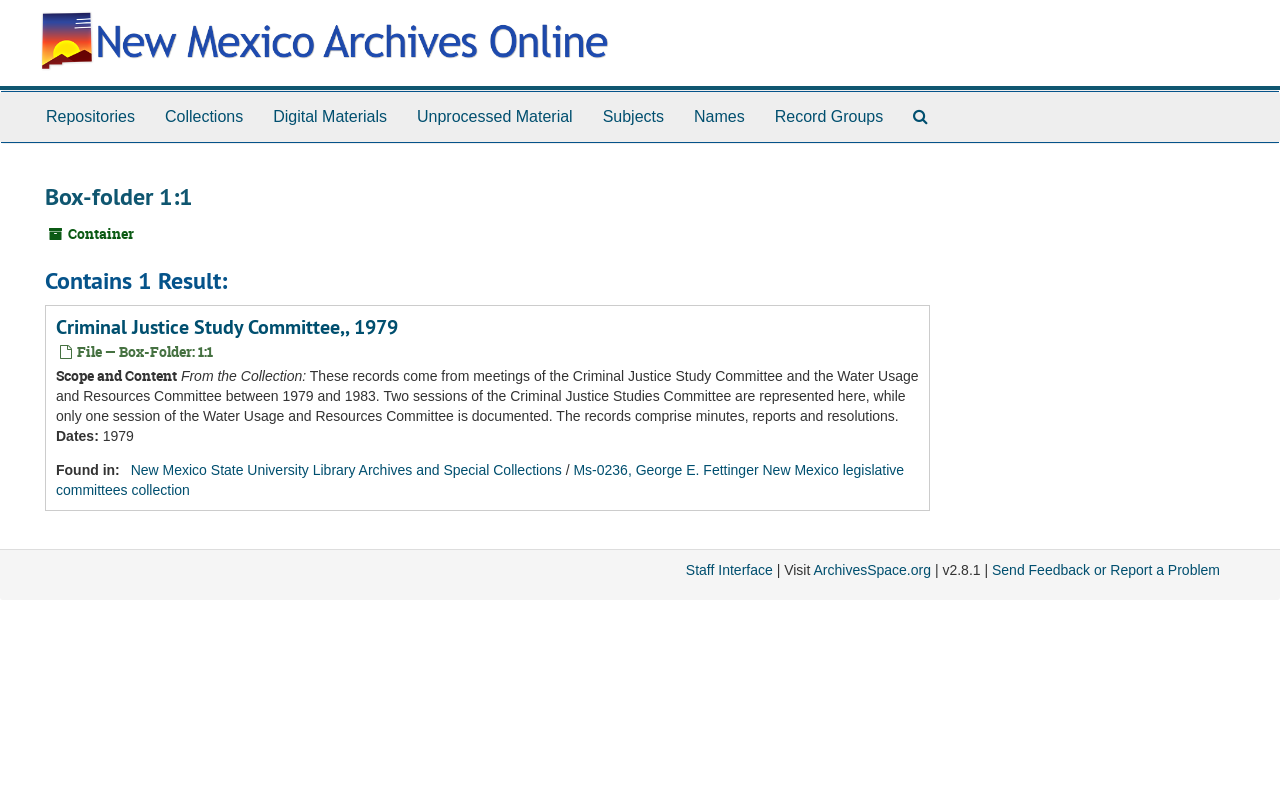What is the version of ArchivesSpace?
Can you give a detailed and elaborate answer to the question?

I found the answer by looking at the static text element '| v2.8.1 |' which is a child of the element with the text 'ArchivesSpace.org'.